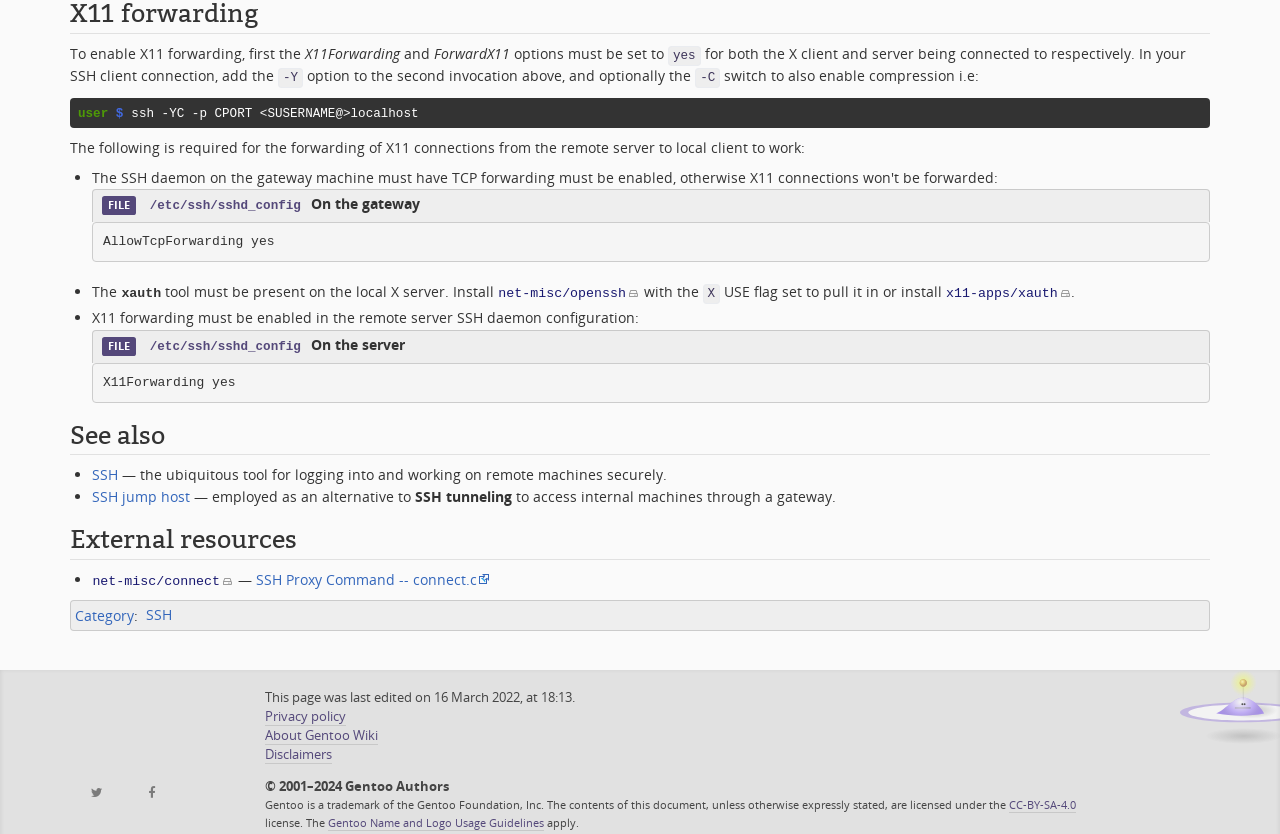Please identify the bounding box coordinates of where to click in order to follow the instruction: "Click the 'x11-apps/xauth' link".

[0.739, 0.338, 0.826, 0.361]